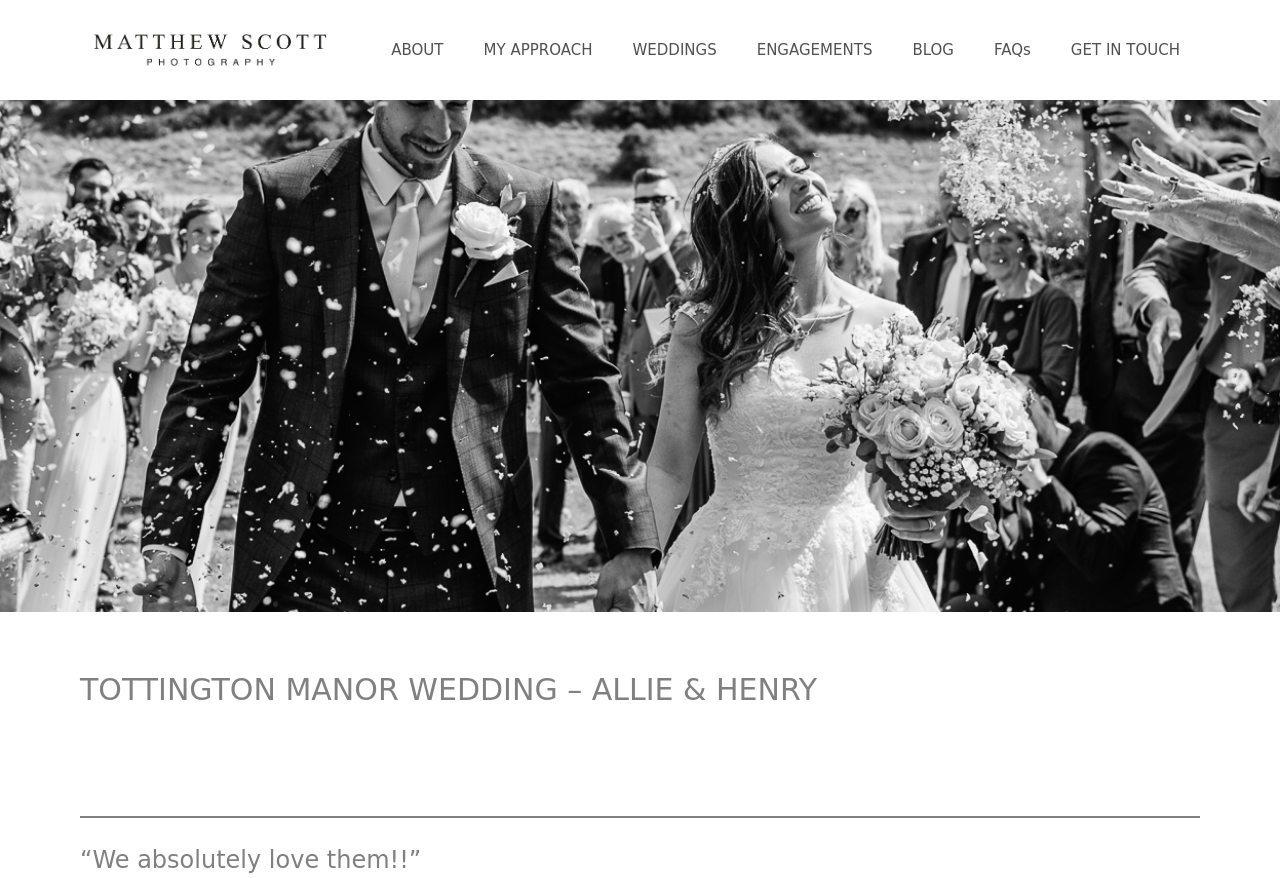Answer the following query concisely with a single word or phrase:
How many navigation links are available?

8